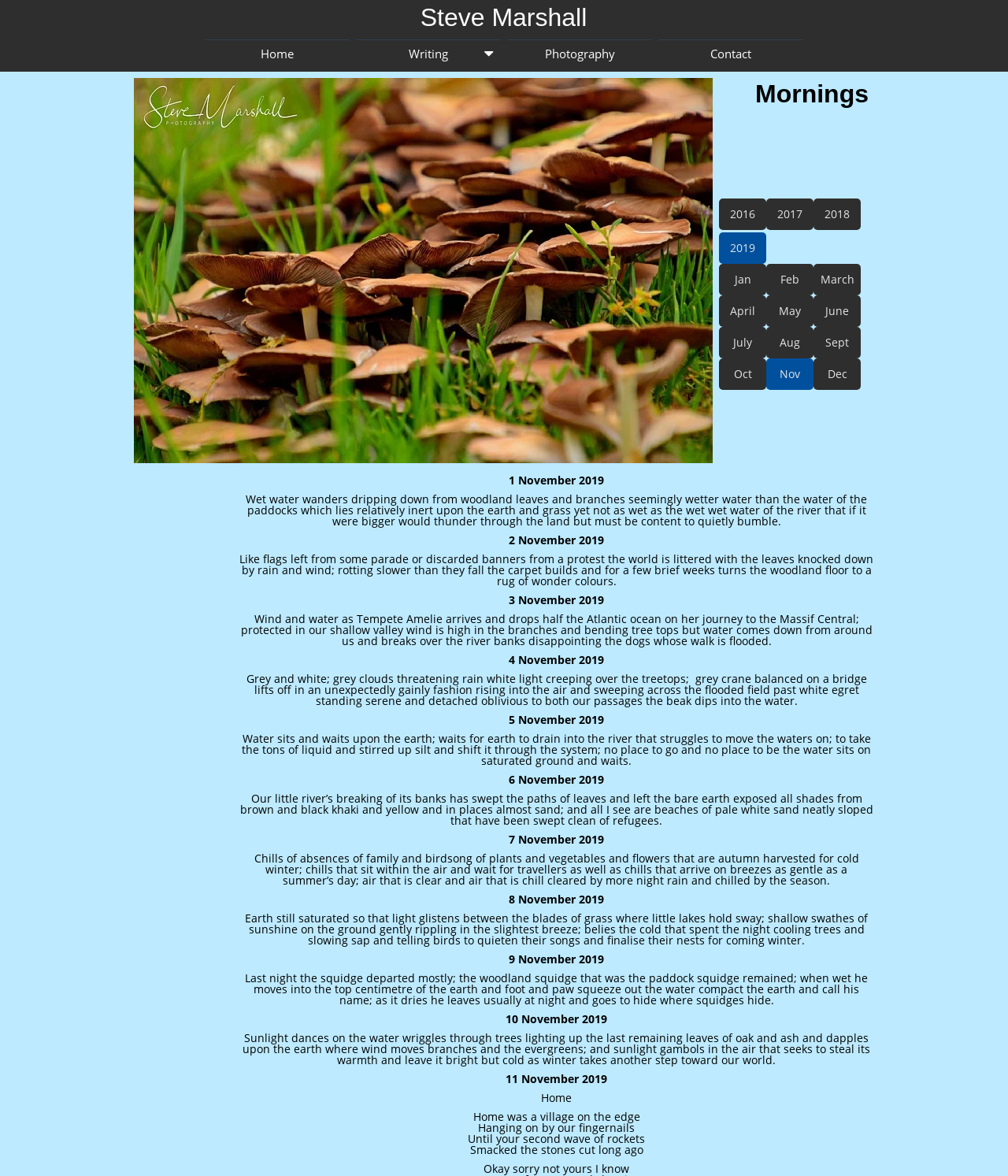What is the author's tone in the diary entries?
Provide a detailed and extensive answer to the question.

The author's tone in the diary entries is reflective and contemplative, suggesting a sense of introspection and quiet observation. The text does not convey a sense of urgency or excitement, but rather a calm and thoughtful consideration of the world around the author.